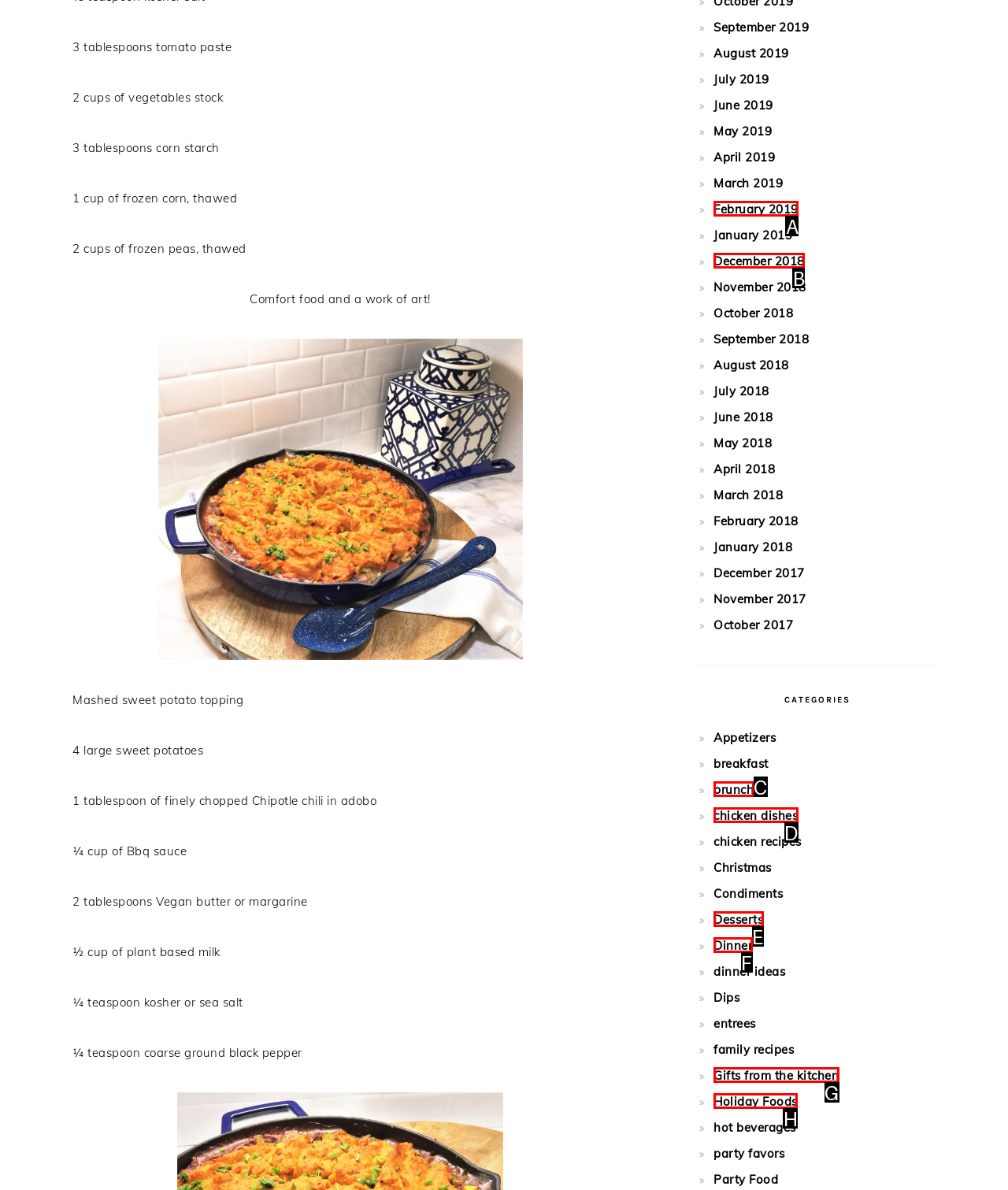Match the HTML element to the description: Dinner. Respond with the letter of the correct option directly.

F